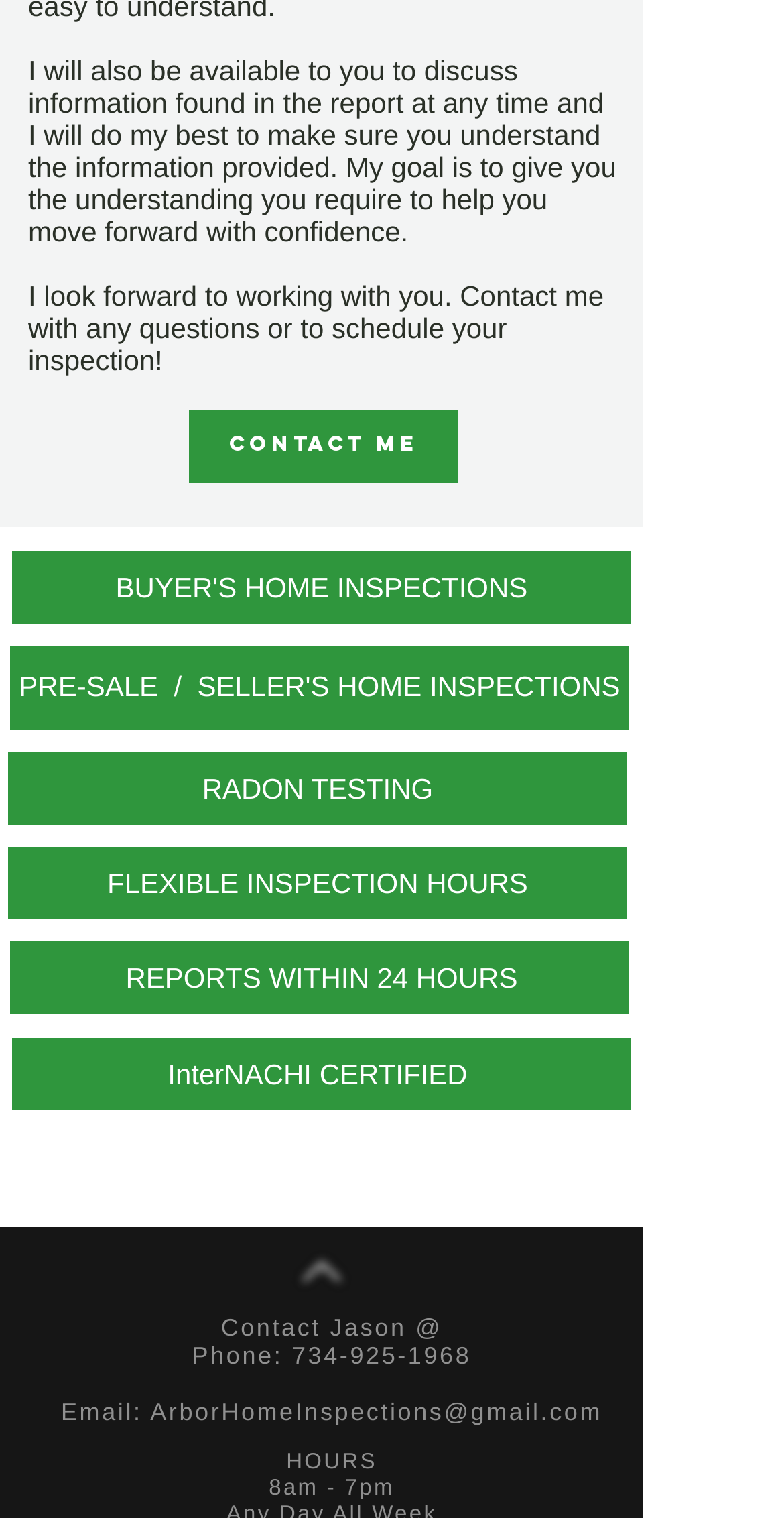What are the inspector's working hours?
Kindly offer a detailed explanation using the data available in the image.

The inspector's working hours are from 8am to 7pm, as indicated by the StaticText element with the text '8am - 7pm' at the bottom of the webpage.